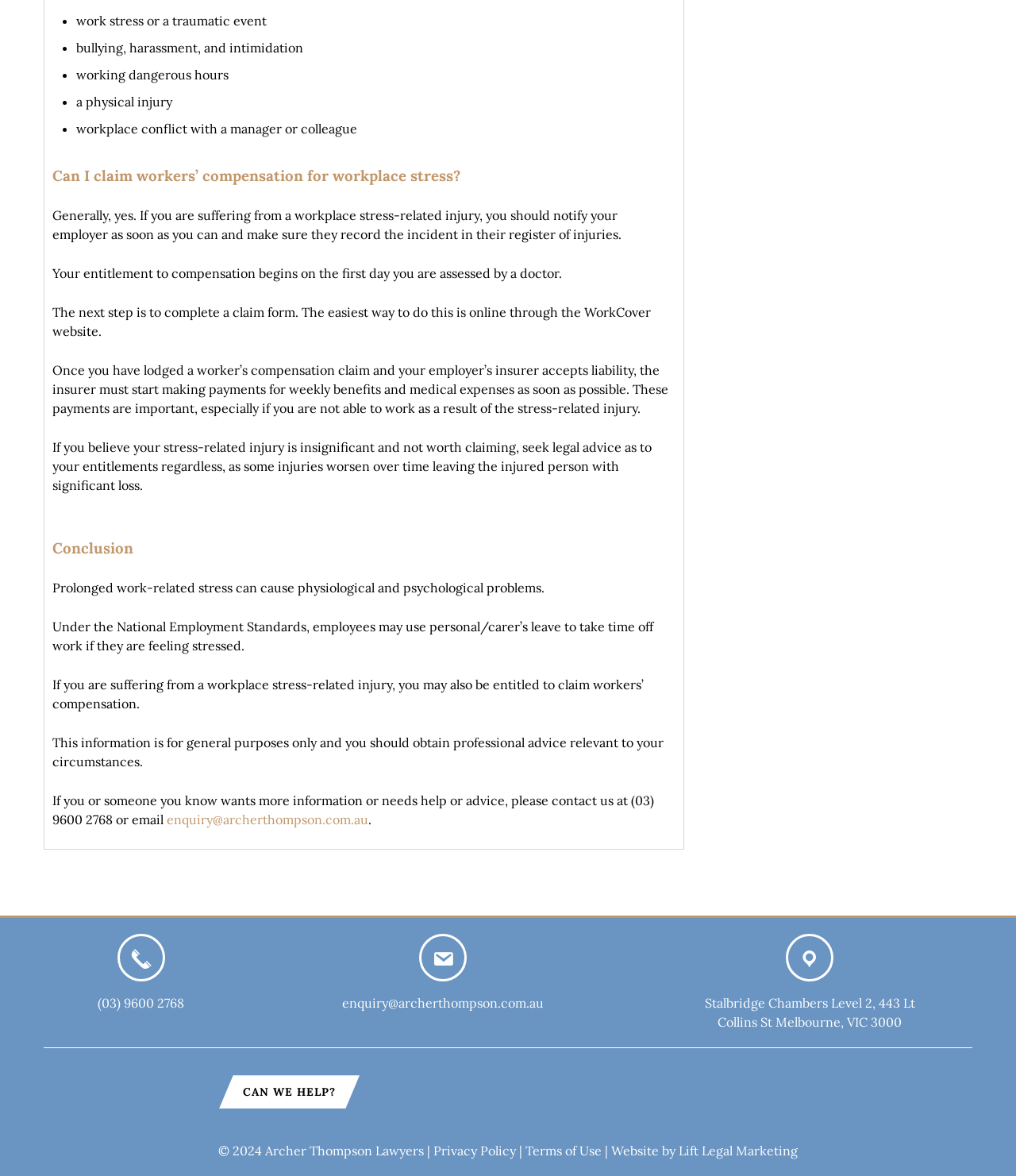Identify the bounding box for the described UI element. Provide the coordinates in (top-left x, top-left y, bottom-right x, bottom-right y) format with values ranging from 0 to 1: Privacy Policy

[0.427, 0.972, 0.508, 0.985]